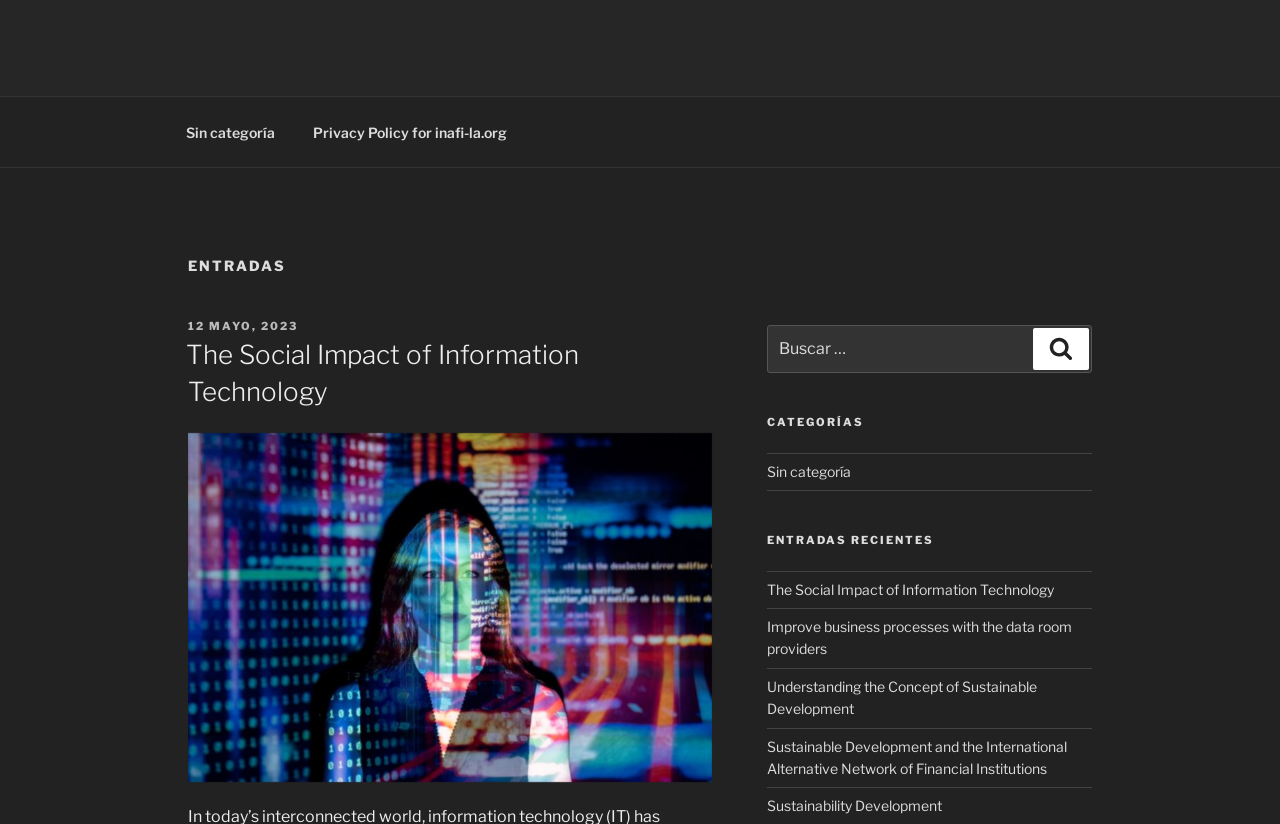Find the bounding box coordinates for the HTML element described as: "12 mayo, 202317 mayo, 2023". The coordinates should consist of four float values between 0 and 1, i.e., [left, top, right, bottom].

[0.147, 0.387, 0.233, 0.404]